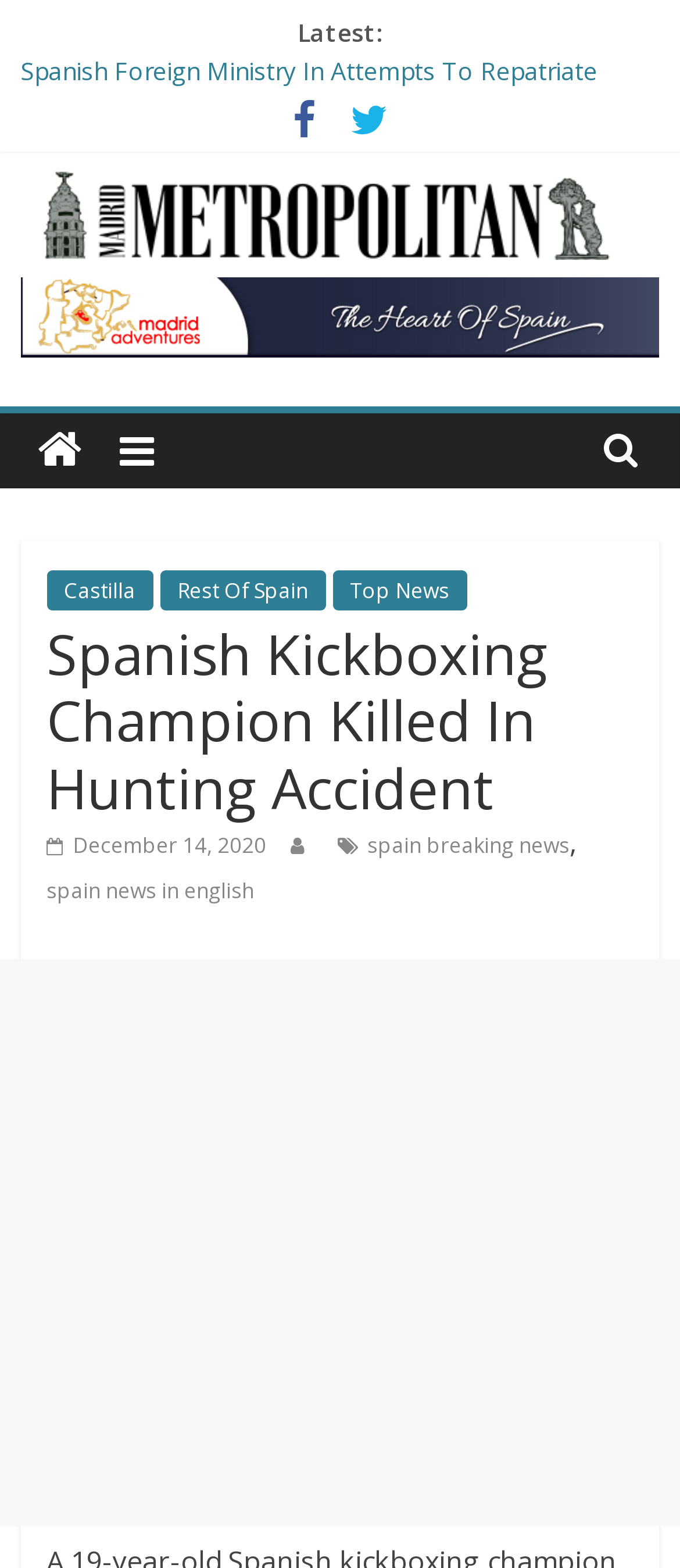What is the type of news article listed first under 'Latest:'?
Look at the image and respond with a one-word or short phrase answer.

Social Media Stunt